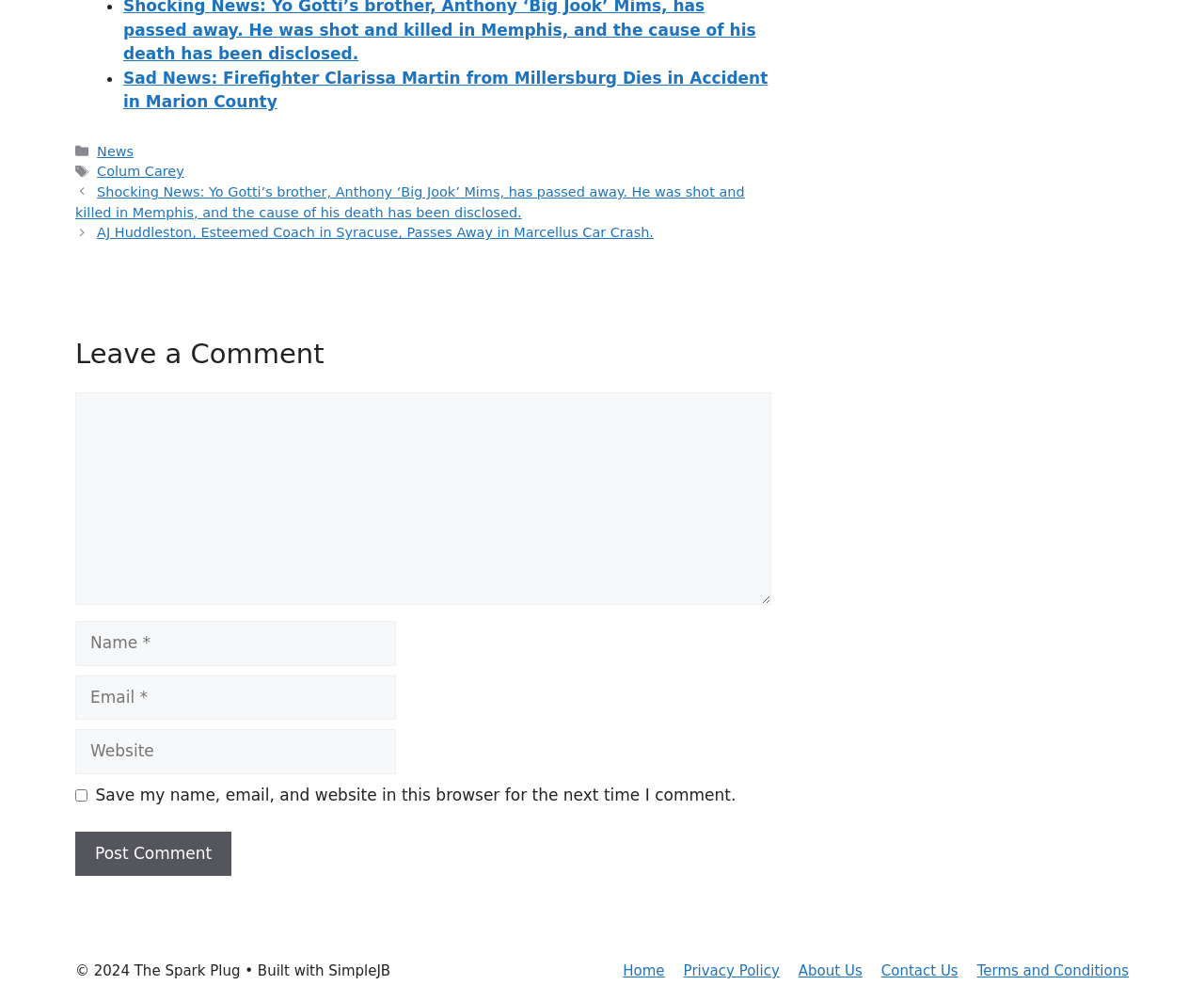Extract the bounding box coordinates of the UI element described: "parent_node: Comment name="email" placeholder="Email *"". Provide the coordinates in the format [left, top, right, bottom] with values ranging from 0 to 1.

[0.062, 0.675, 0.329, 0.719]